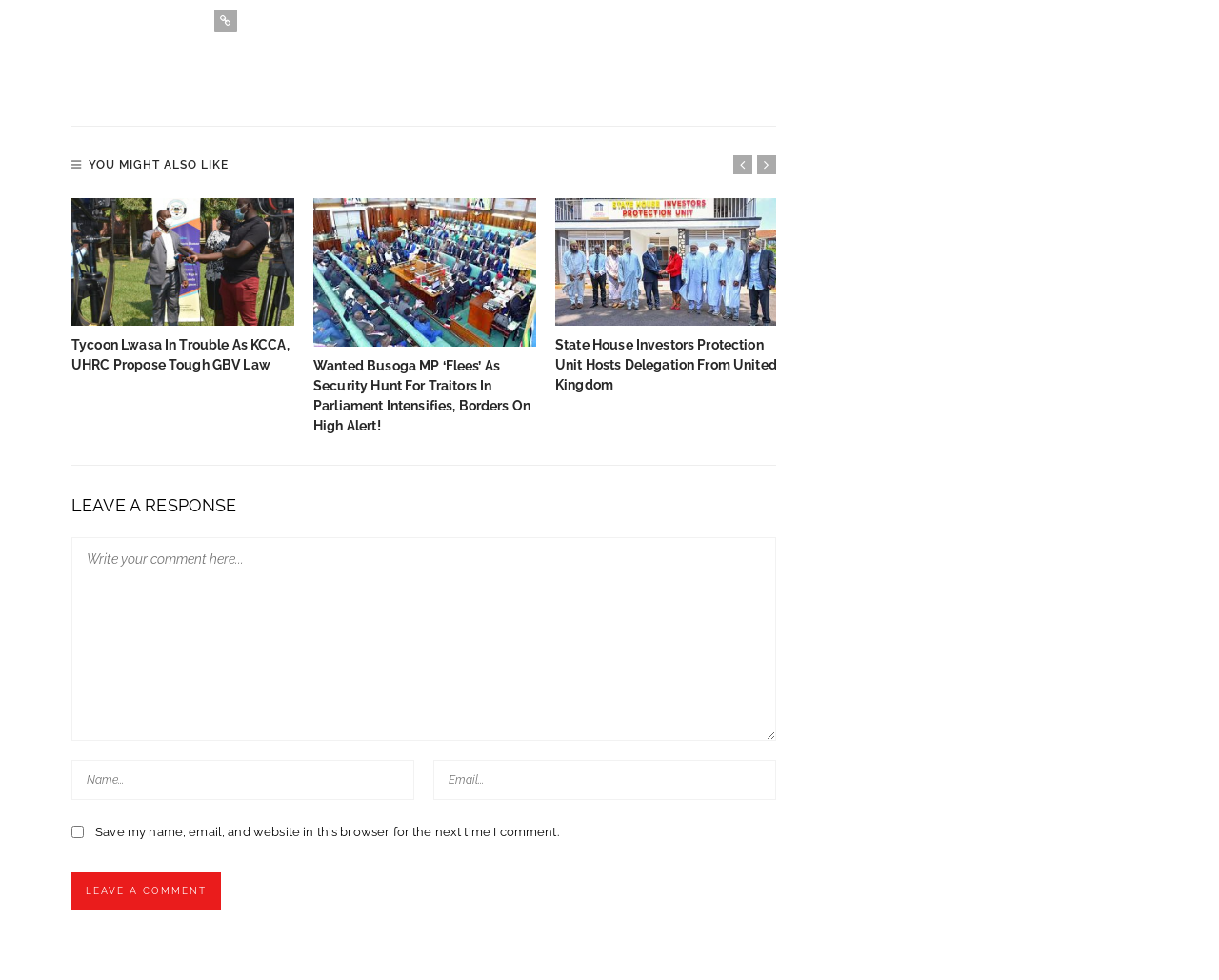Provide a brief response to the question using a single word or phrase: 
What is the purpose of the checkbox?

Save name, email, and website for next comment